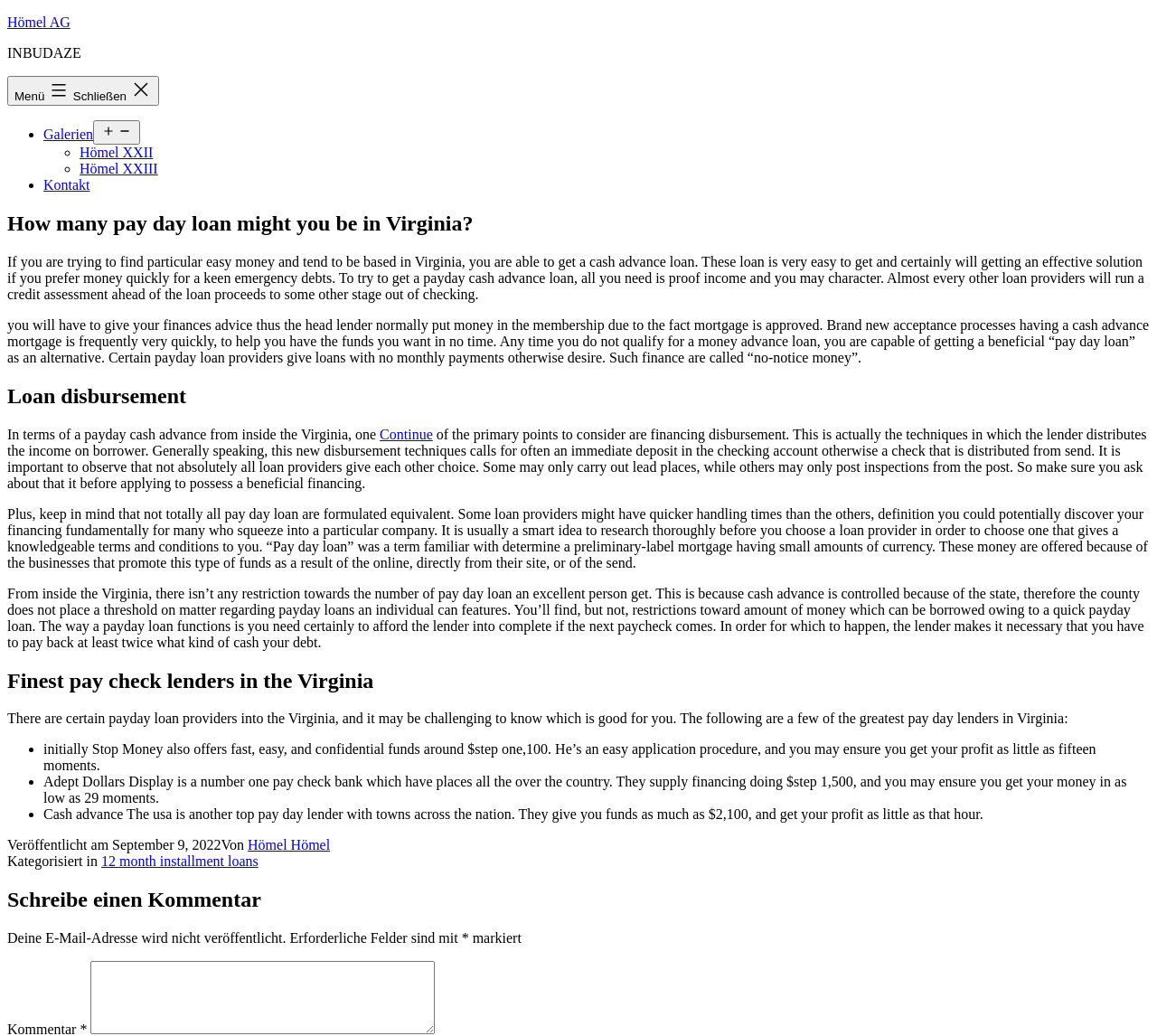Give a concise answer using one word or a phrase to the following question:
What is the minimum amount of money that can be borrowed through a payday loan in Virginia?

Not specified